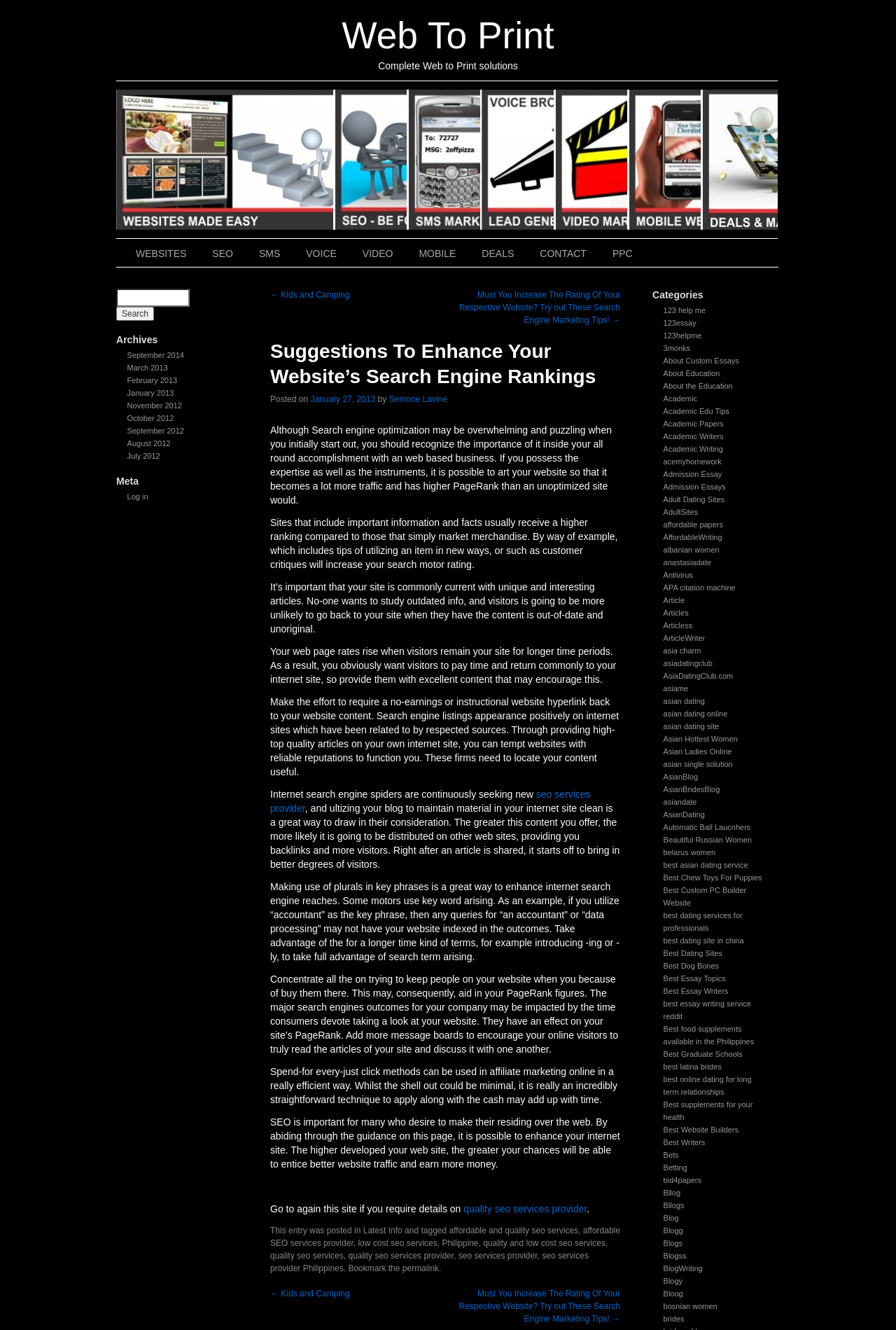Using the description "value="Search"", locate and provide the bounding box of the UI element.

[0.13, 0.231, 0.172, 0.241]